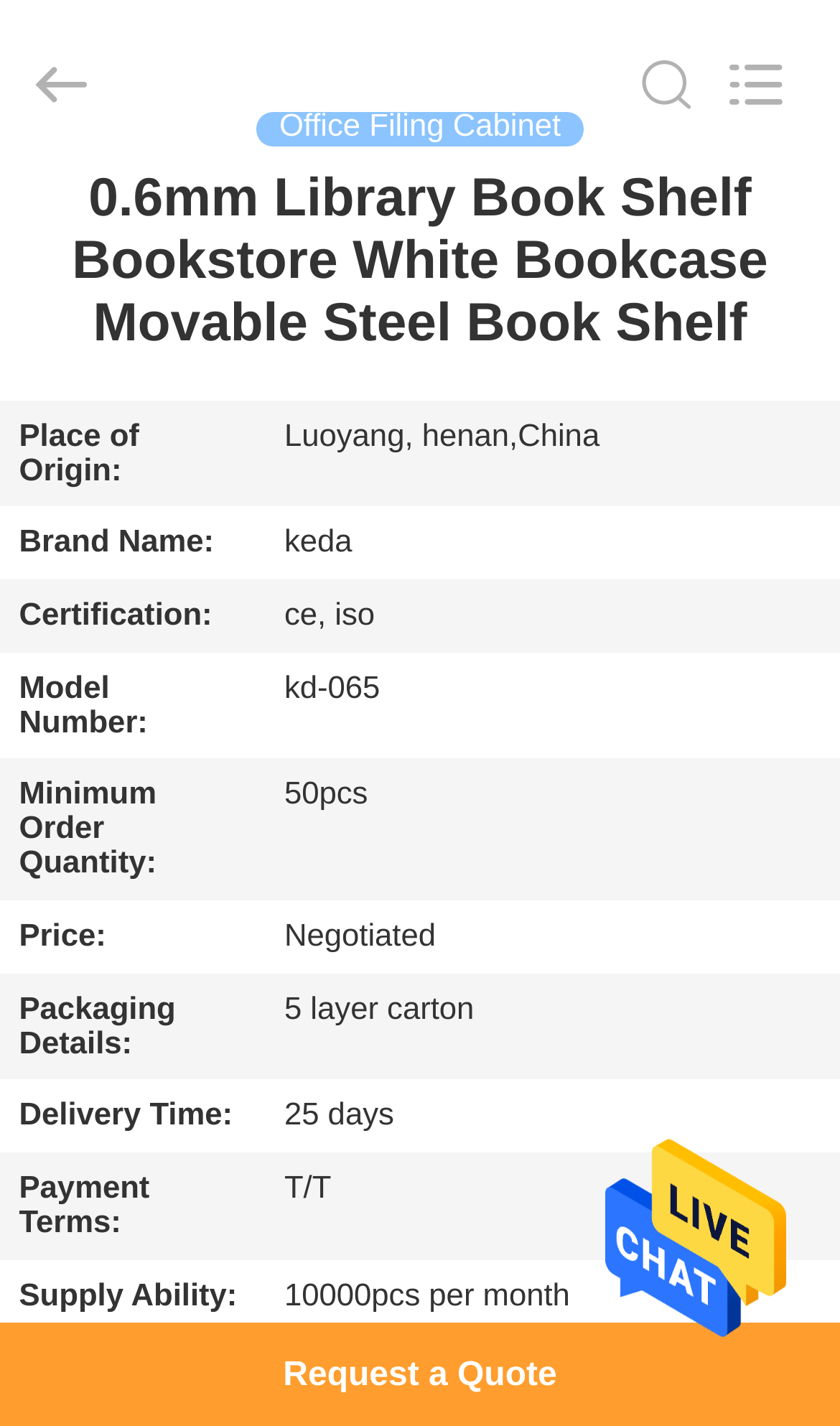Find the bounding box coordinates of the clickable area required to complete the following action: "Request a quote".

[0.0, 0.792, 0.309, 0.921]